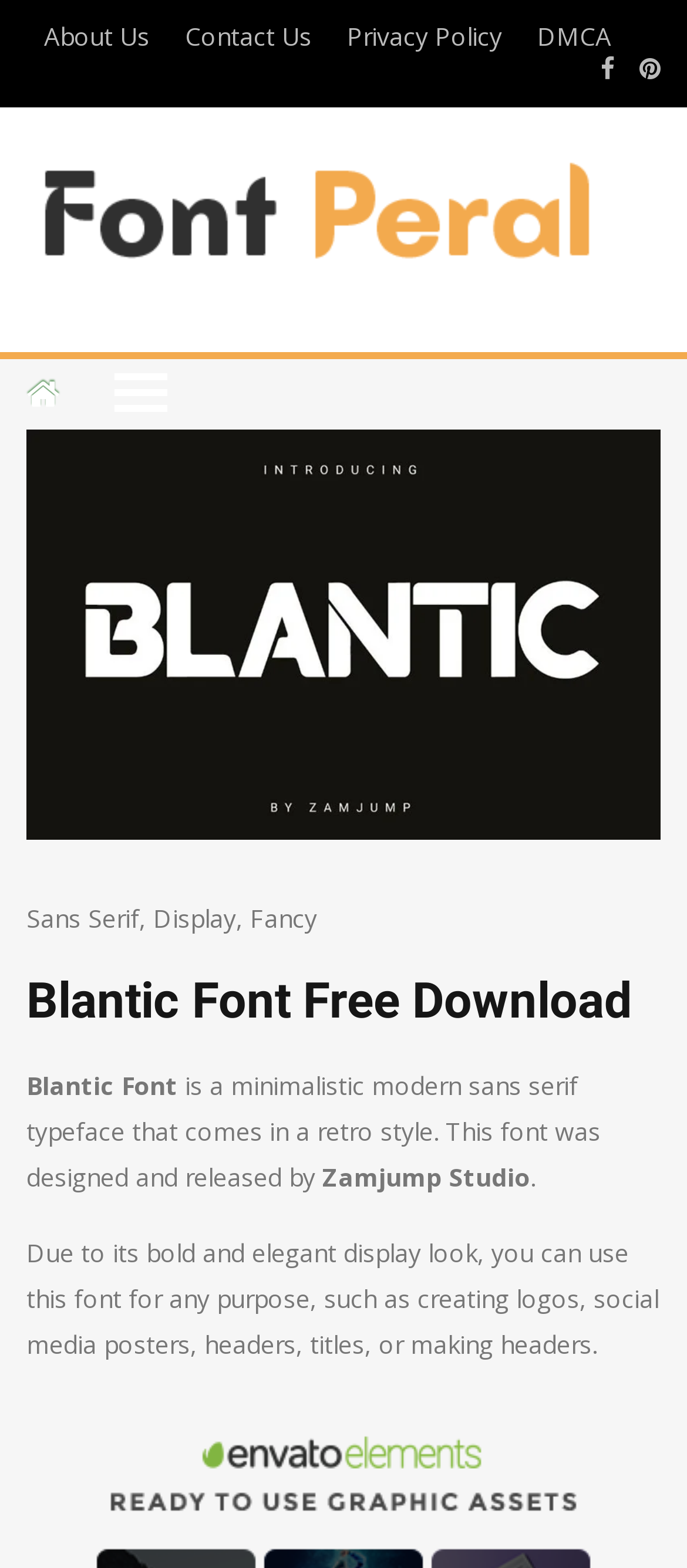Kindly determine the bounding box coordinates for the clickable area to achieve the given instruction: "Learn more about Sans Serif font style".

[0.038, 0.575, 0.203, 0.596]